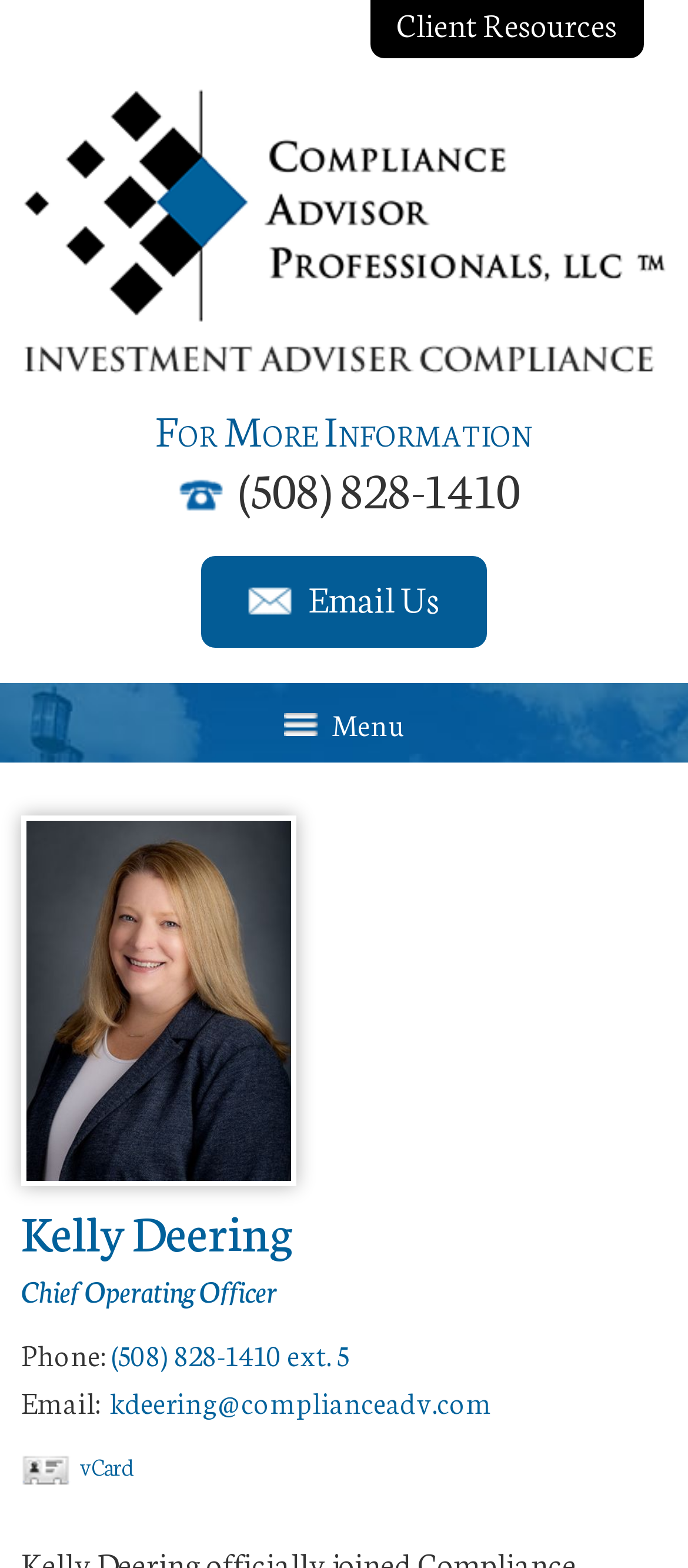Please identify the bounding box coordinates of the element that needs to be clicked to perform the following instruction: "Visit Compliance Advisor Professionals LLC website".

[0.031, 0.218, 0.969, 0.244]